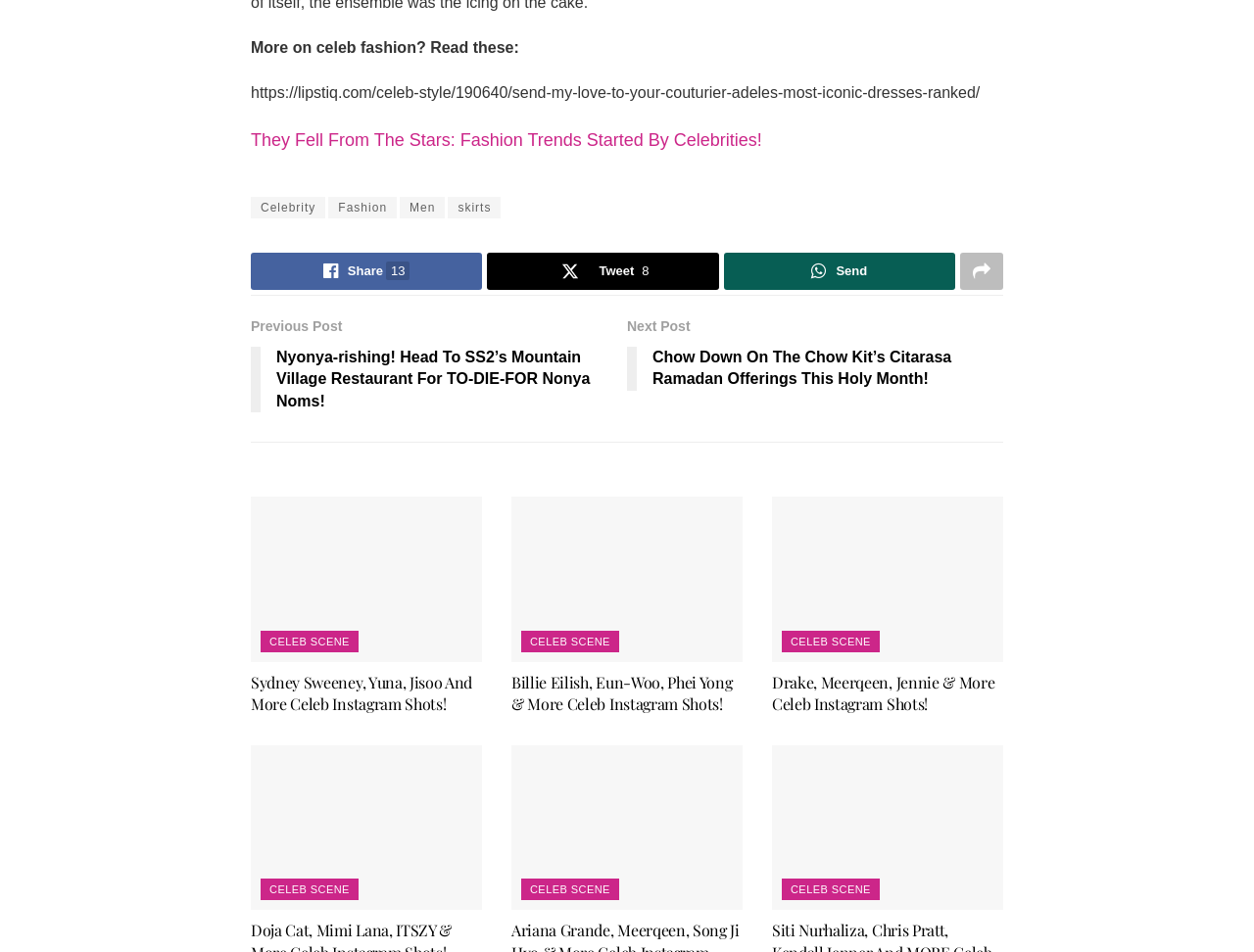From the given element description: "Fashion", find the bounding box for the UI element. Provide the coordinates as four float numbers between 0 and 1, in the order [left, top, right, bottom].

[0.262, 0.206, 0.316, 0.229]